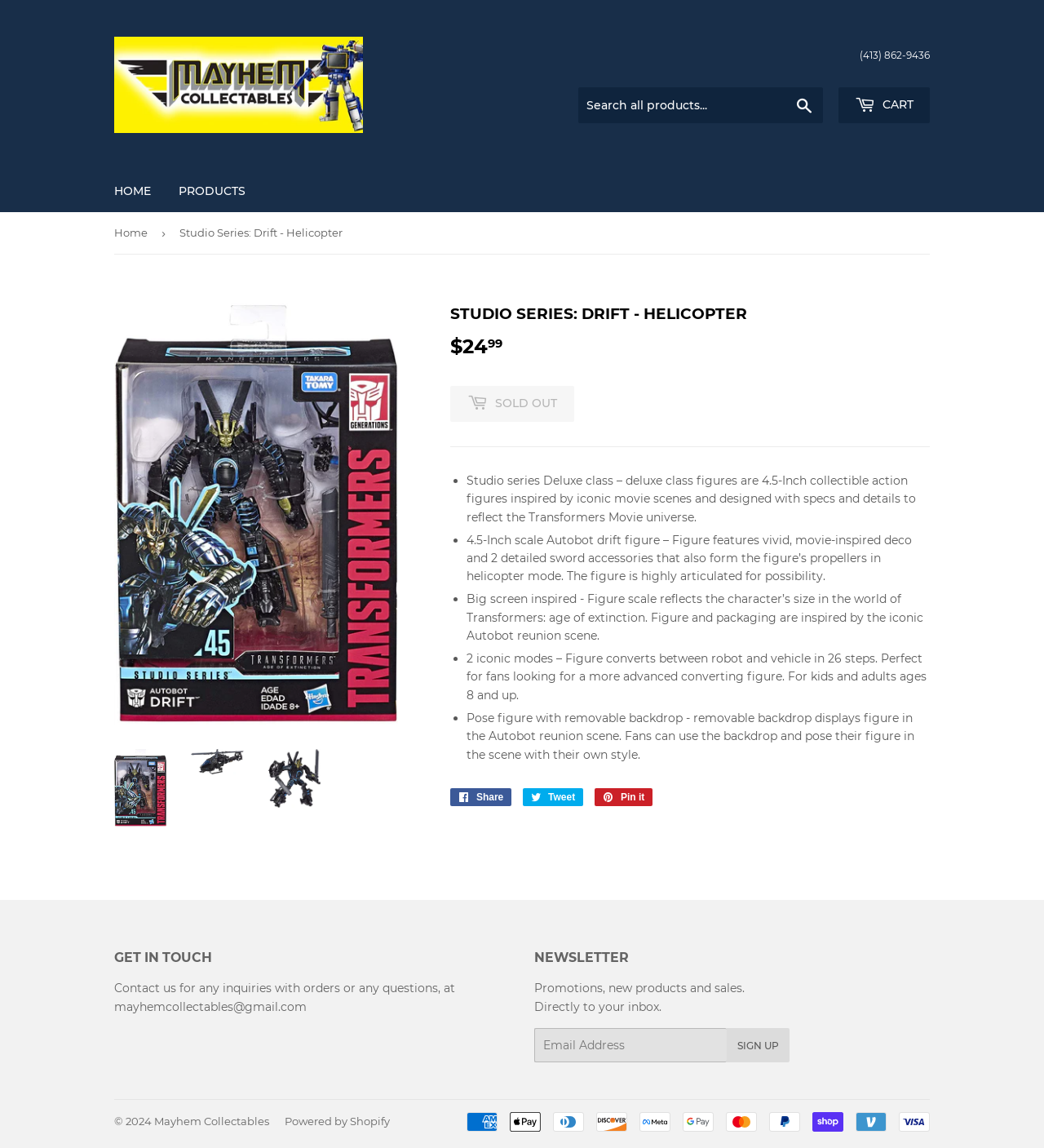Predict the bounding box of the UI element based on this description: "Sign Up".

[0.696, 0.896, 0.757, 0.925]